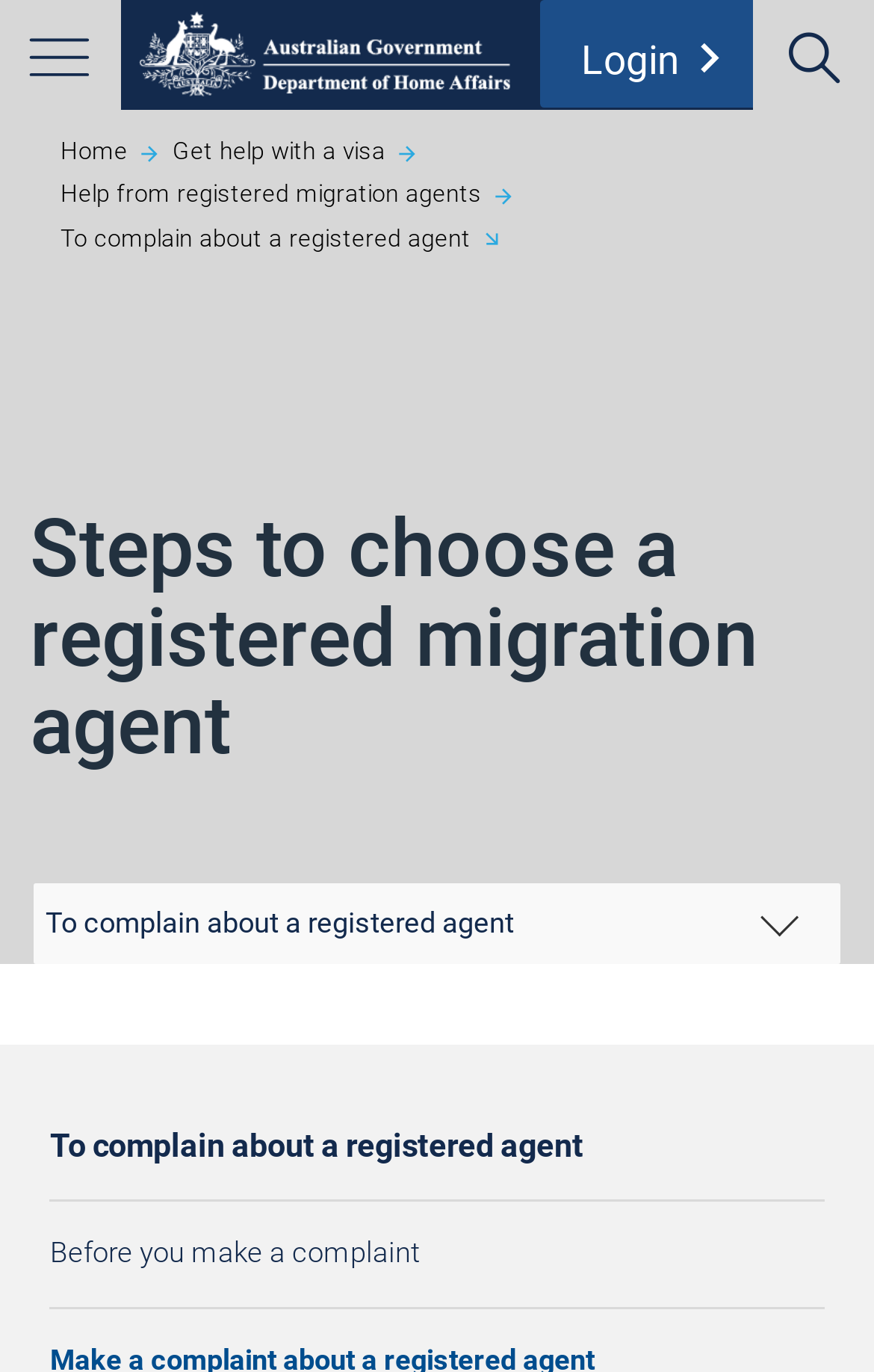How many links are available in the top navigation menu?
Answer with a single word or phrase by referring to the visual content.

4